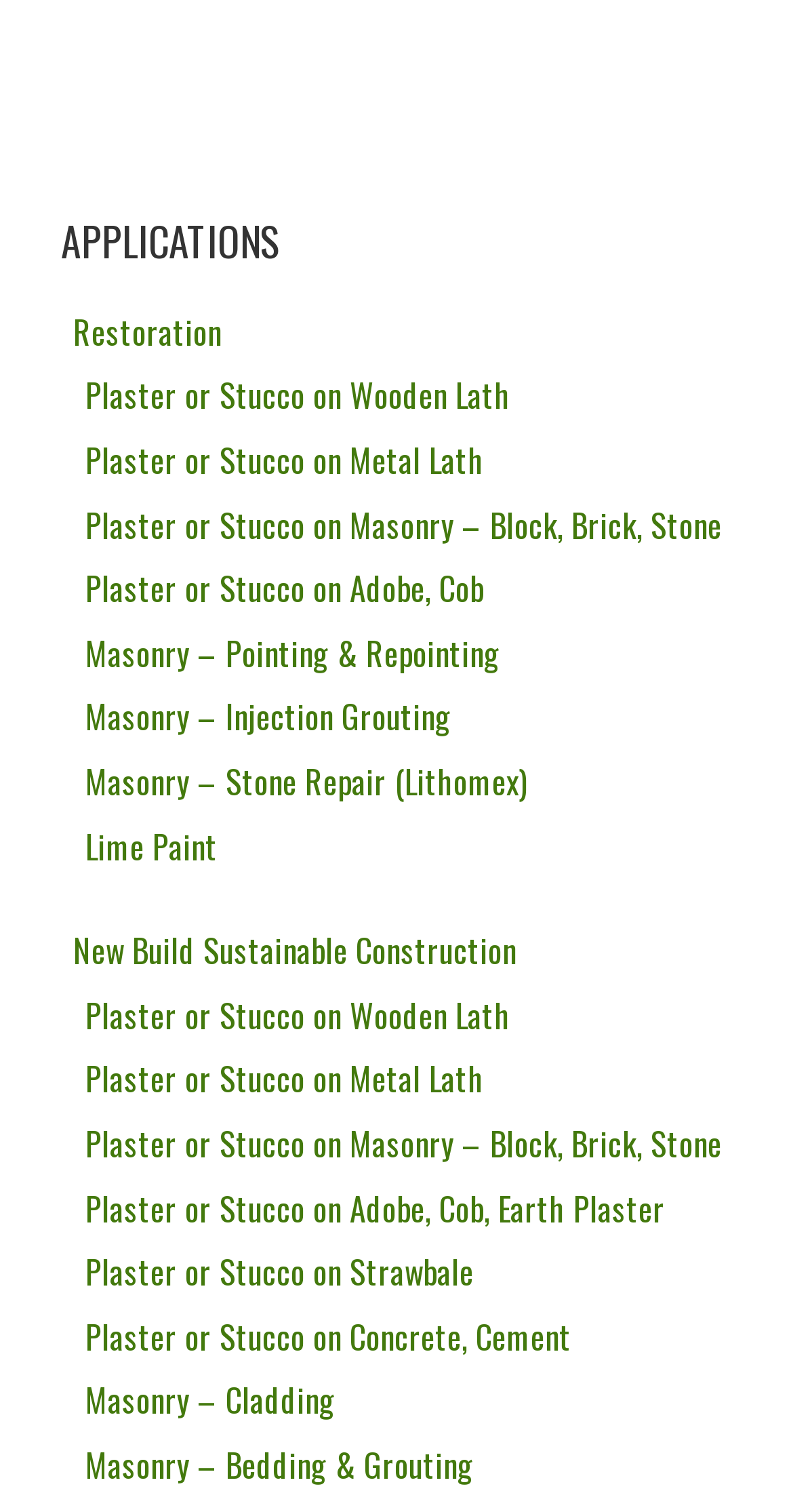Determine the bounding box coordinates (top-left x, top-left y, bottom-right x, bottom-right y) of the UI element described in the following text: Lime Paint

[0.108, 0.543, 0.274, 0.575]